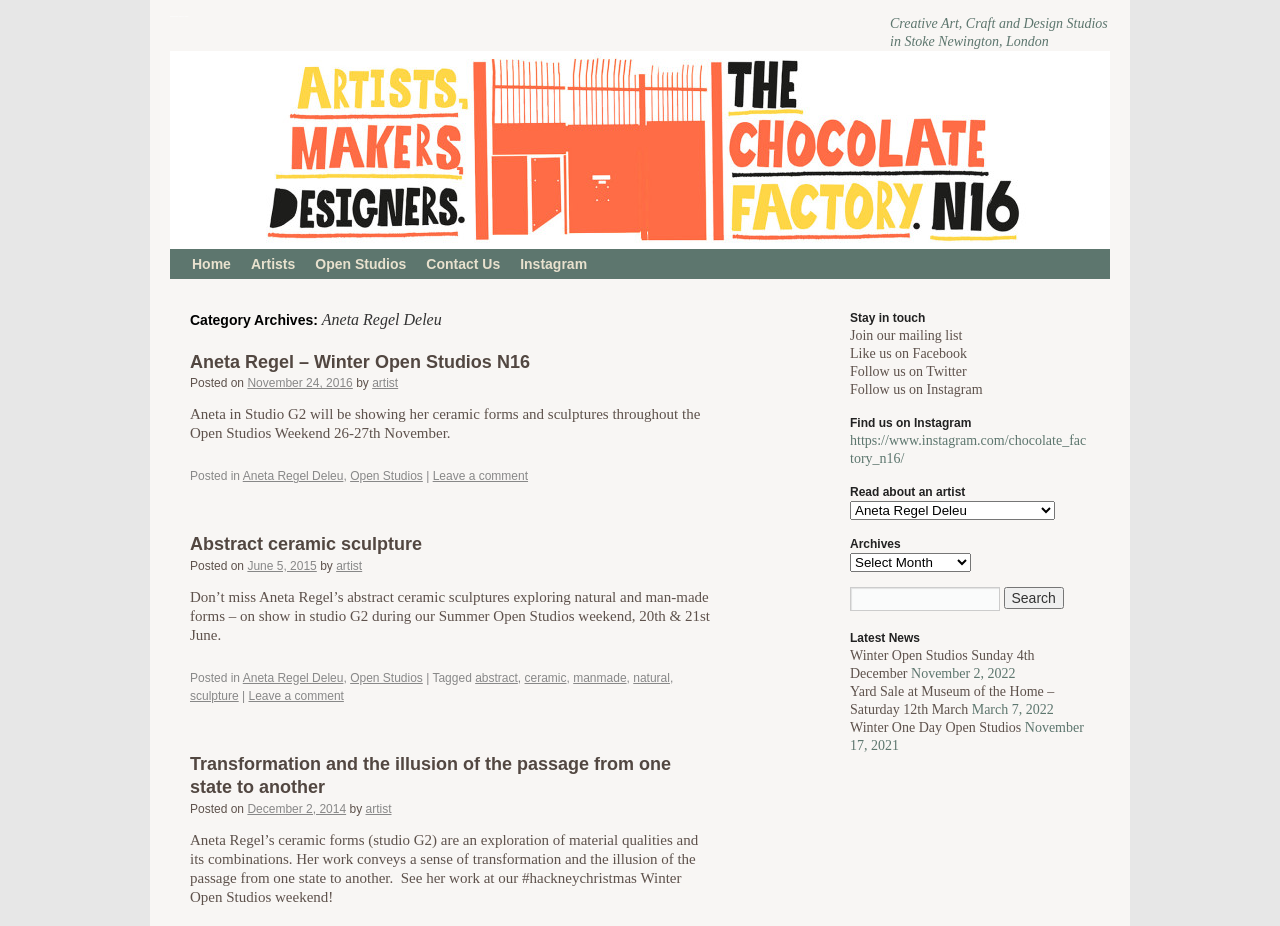Please locate and generate the primary heading on this webpage.

Category Archives: Aneta Regel Deleu